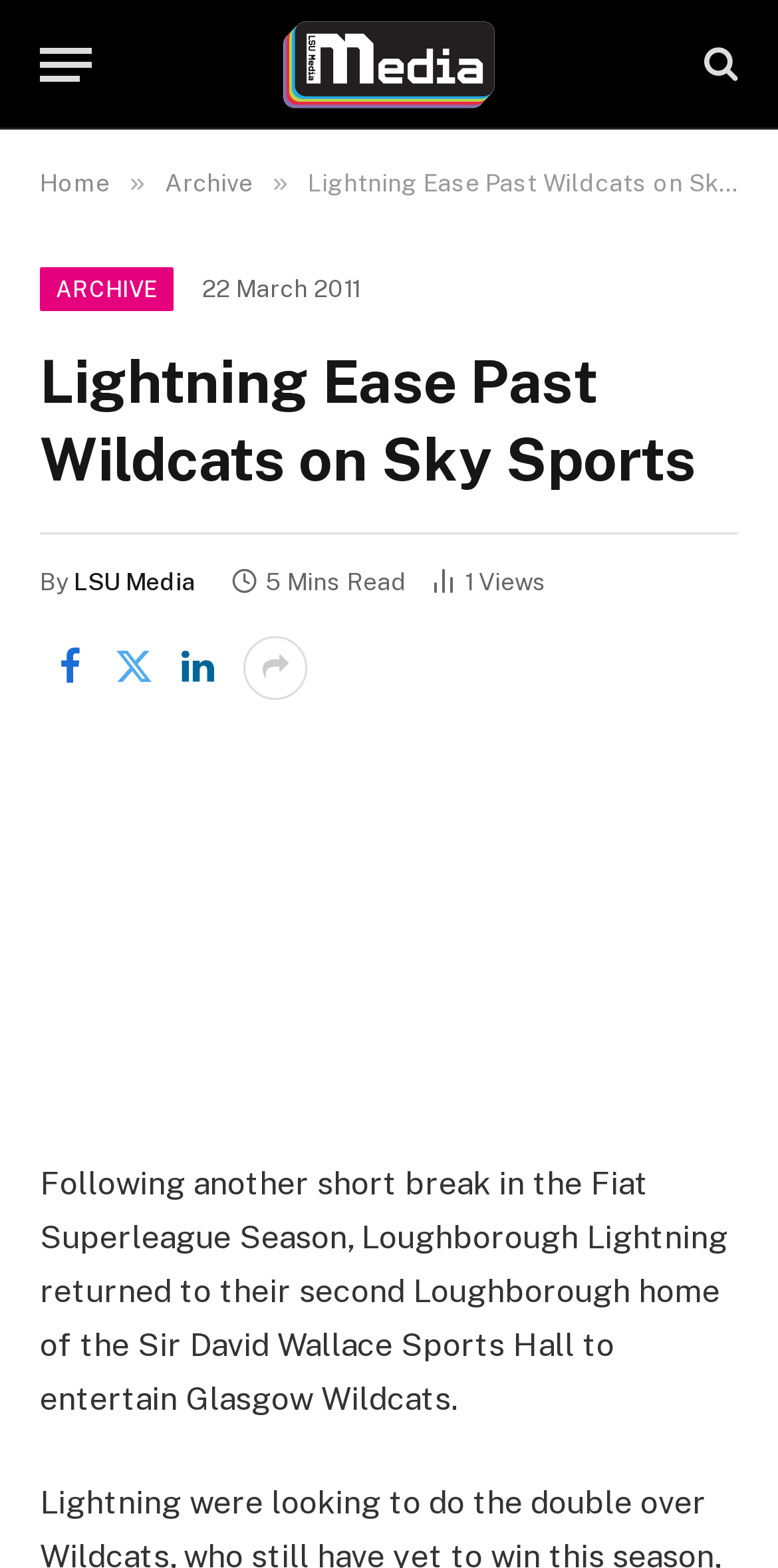What is the name of the sports hall where the game was played?
Look at the image and provide a detailed response to the question.

I found the name of the sports hall by reading the article content, which mentions that the game was played at the Sir David Wallace Sports Hall.